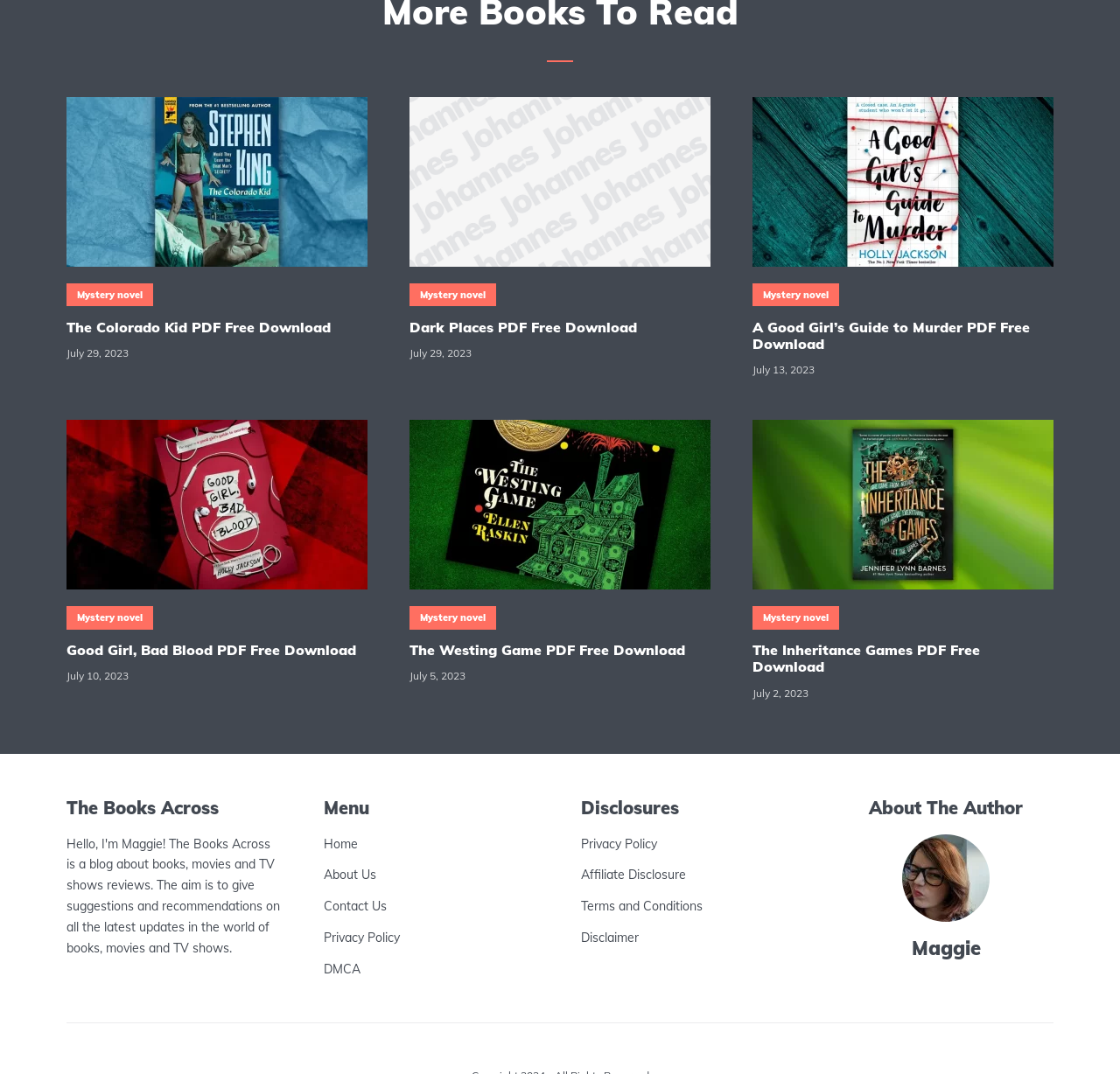Identify the bounding box coordinates for the UI element mentioned here: "Dark Places PDF Free Download". Provide the coordinates as four float values between 0 and 1, i.e., [left, top, right, bottom].

[0.366, 0.297, 0.634, 0.313]